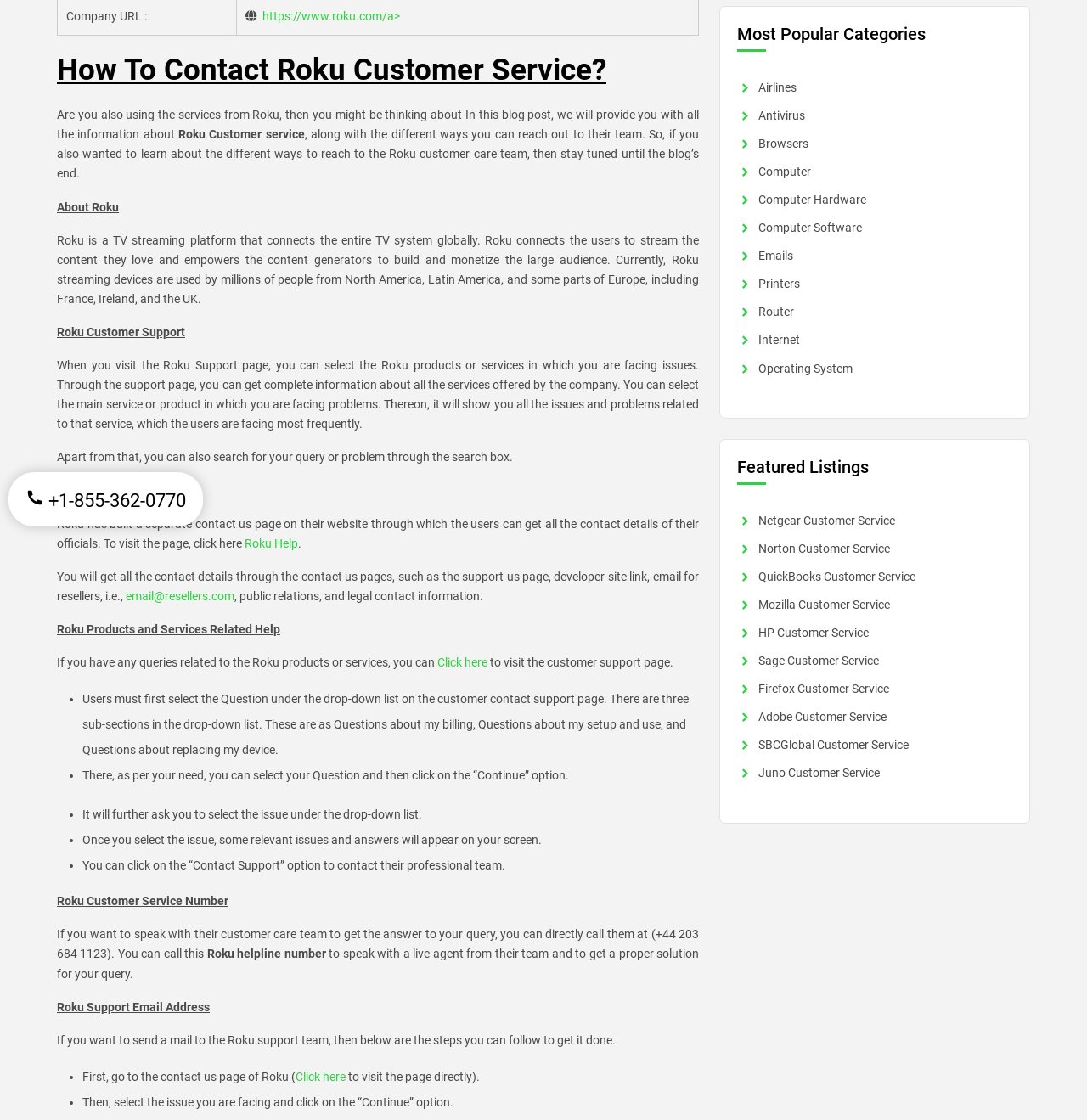Locate the bounding box for the described UI element: "Click here". Ensure the coordinates are four float numbers between 0 and 1, formatted as [left, top, right, bottom].

[0.272, 0.955, 0.318, 0.967]